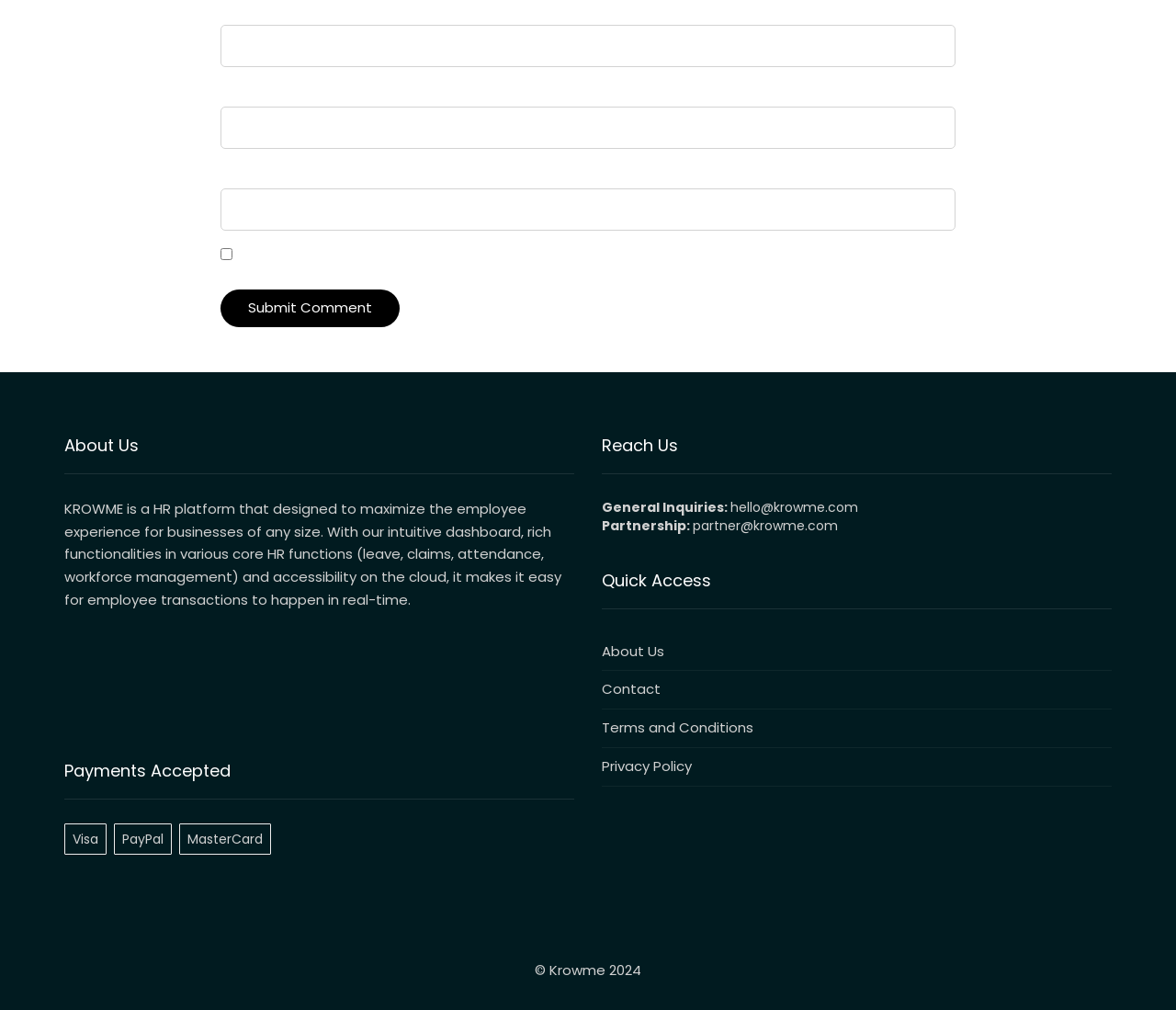Identify the bounding box coordinates for the element that needs to be clicked to fulfill this instruction: "Submit a comment". Provide the coordinates in the format of four float numbers between 0 and 1: [left, top, right, bottom].

[0.188, 0.287, 0.34, 0.324]